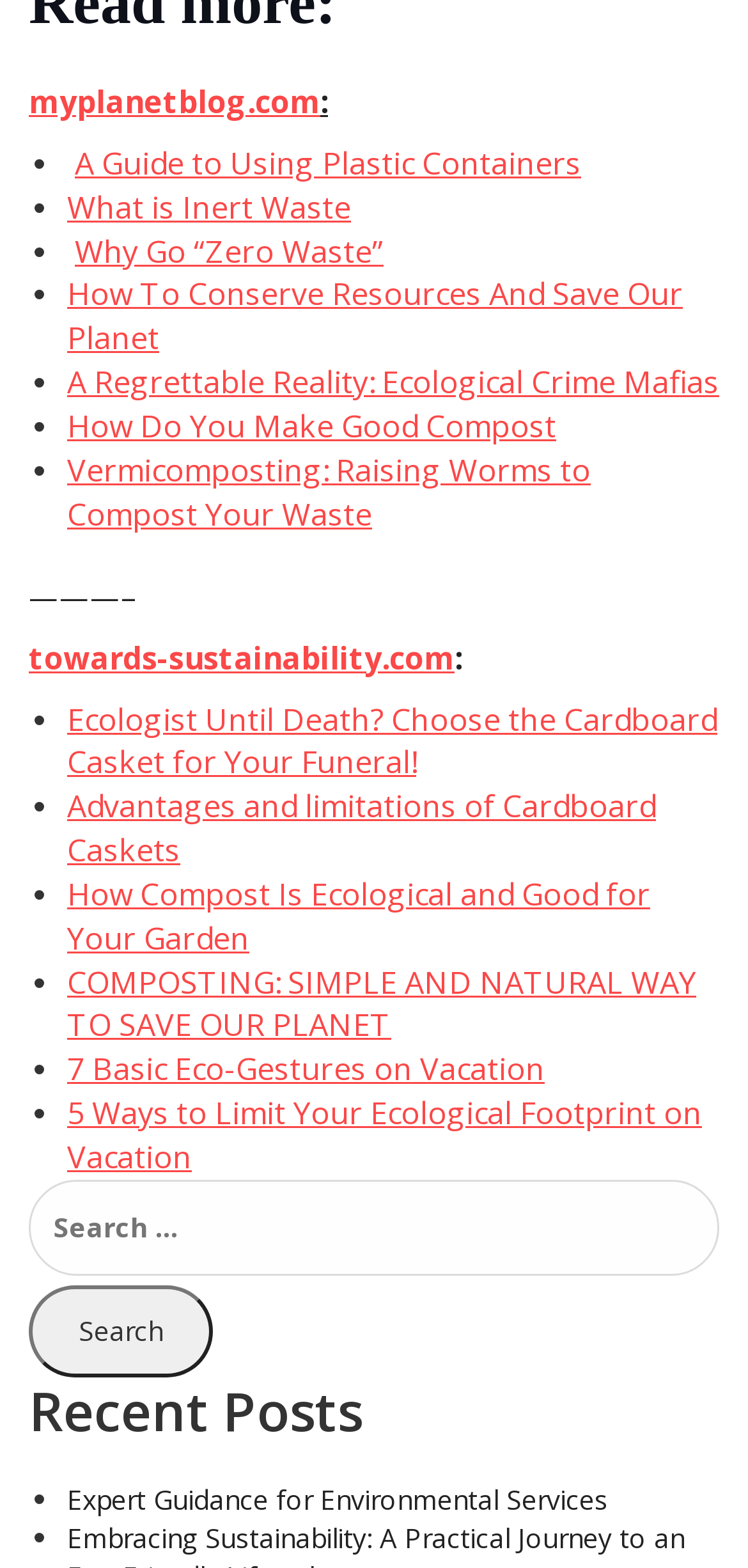Respond to the following question using a concise word or phrase: 
How many links are on the webpage?

20